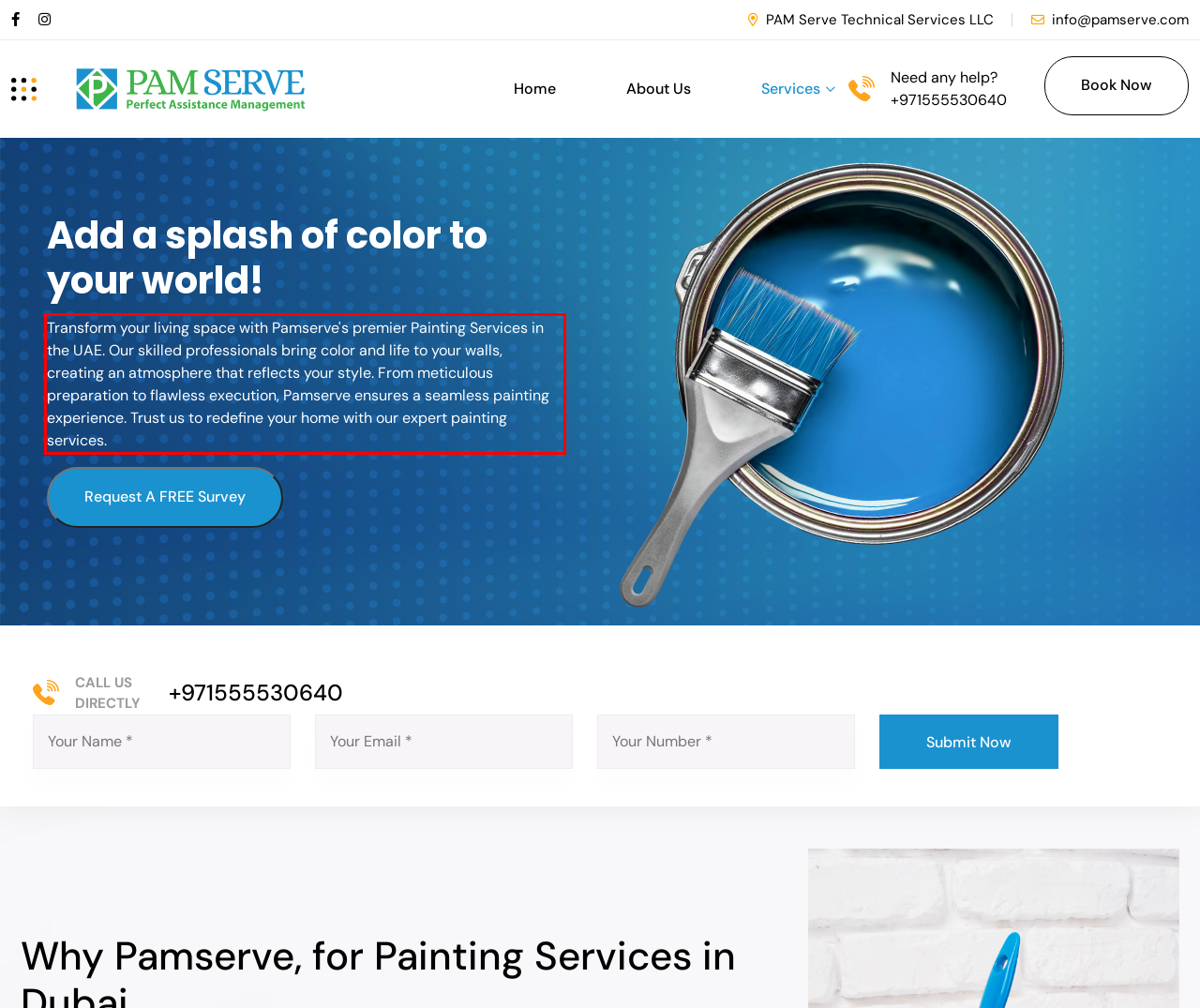You are provided with a screenshot of a webpage that includes a red bounding box. Extract and generate the text content found within the red bounding box.

Transform your living space with Pamserve's premier Painting Services in the UAE. Our skilled professionals bring color and life to your walls, creating an atmosphere that reflects your style. From meticulous preparation to flawless execution, Pamserve ensures a seamless painting experience. Trust us to redefine your home with our expert painting services.